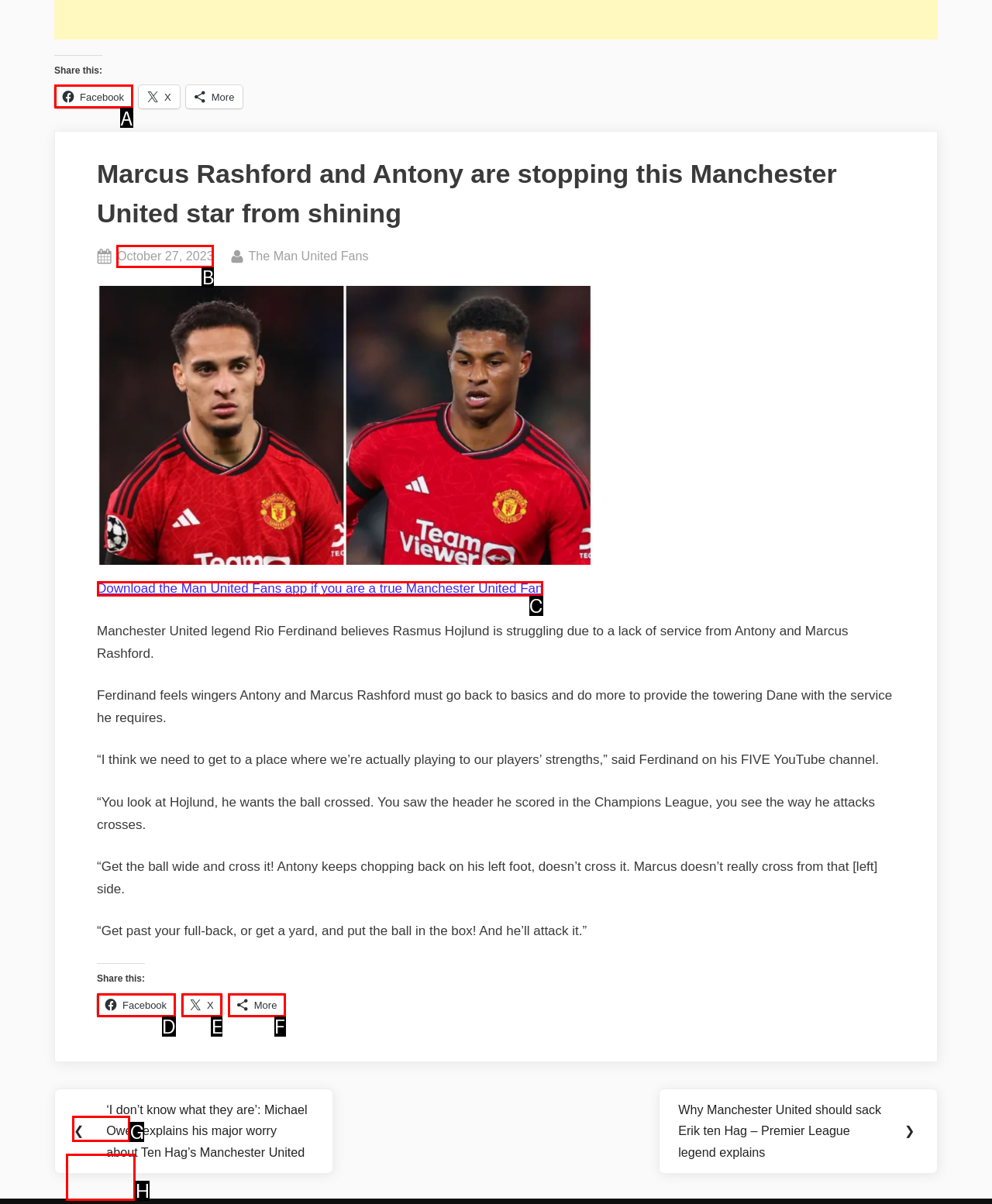Tell me which one HTML element I should click to complete this task: Download the Man United Fans app Answer with the option's letter from the given choices directly.

C